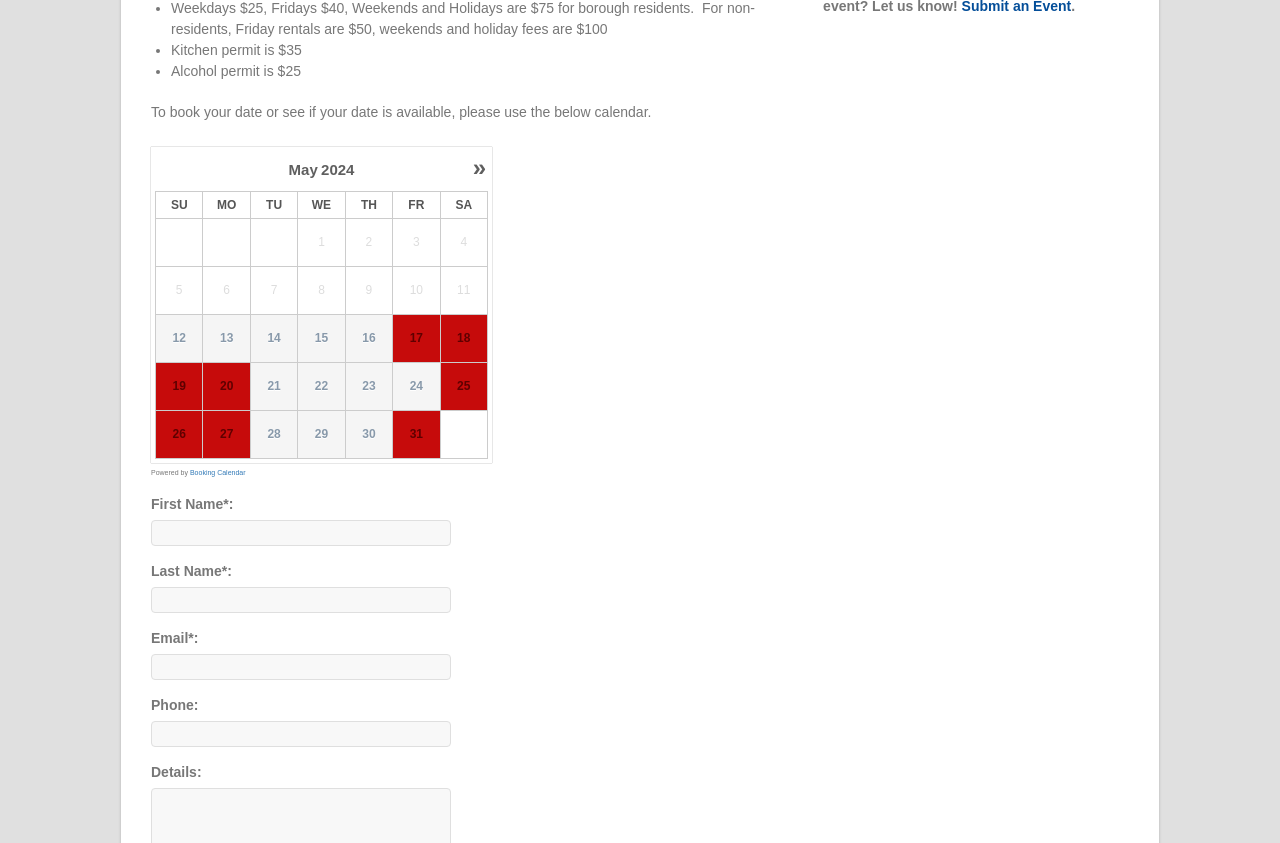Extract the bounding box of the UI element described as: "17".

[0.307, 0.373, 0.344, 0.43]